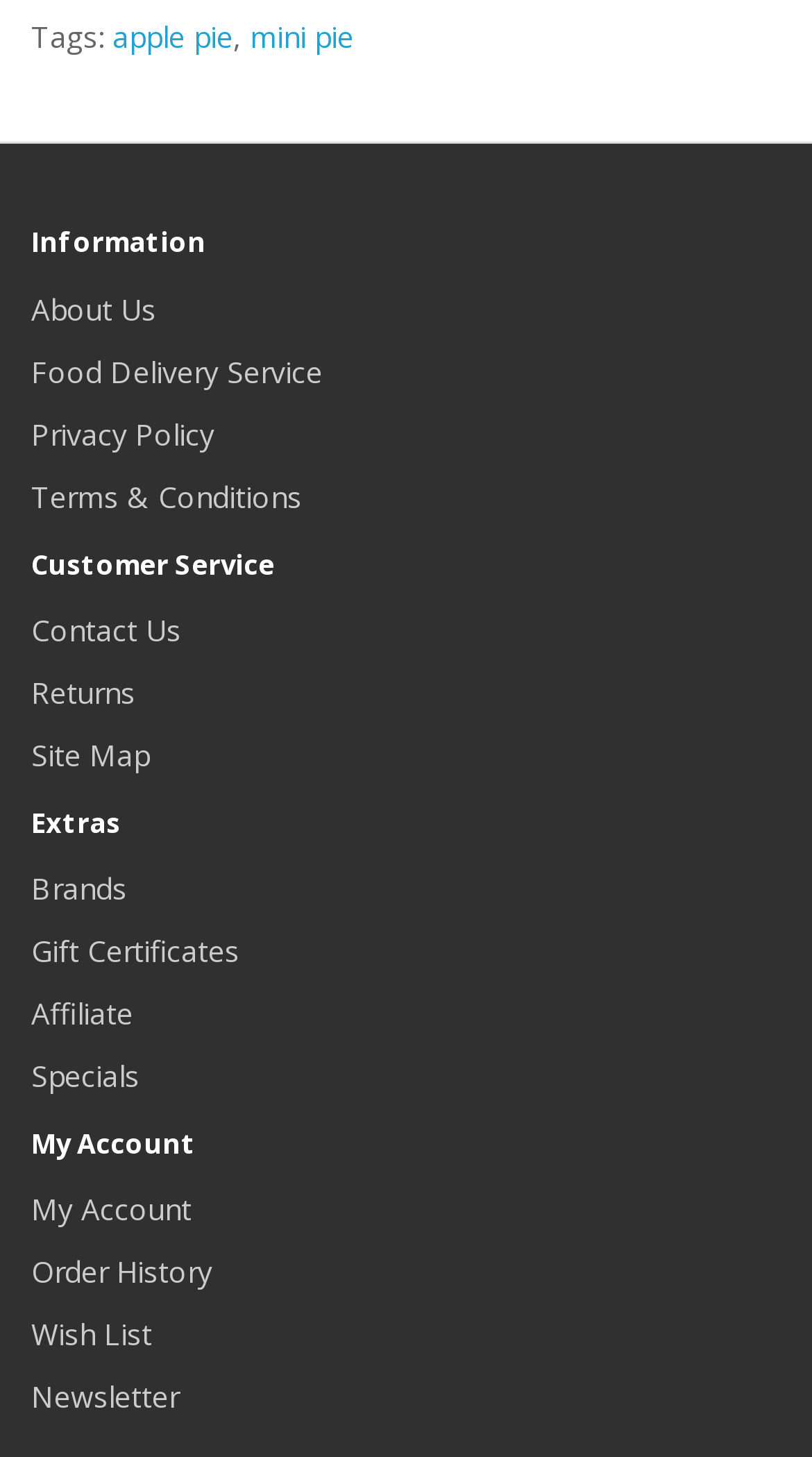Please identify the bounding box coordinates of the element I should click to complete this instruction: 'view order history'. The coordinates should be given as four float numbers between 0 and 1, like this: [left, top, right, bottom].

[0.038, 0.86, 0.262, 0.887]